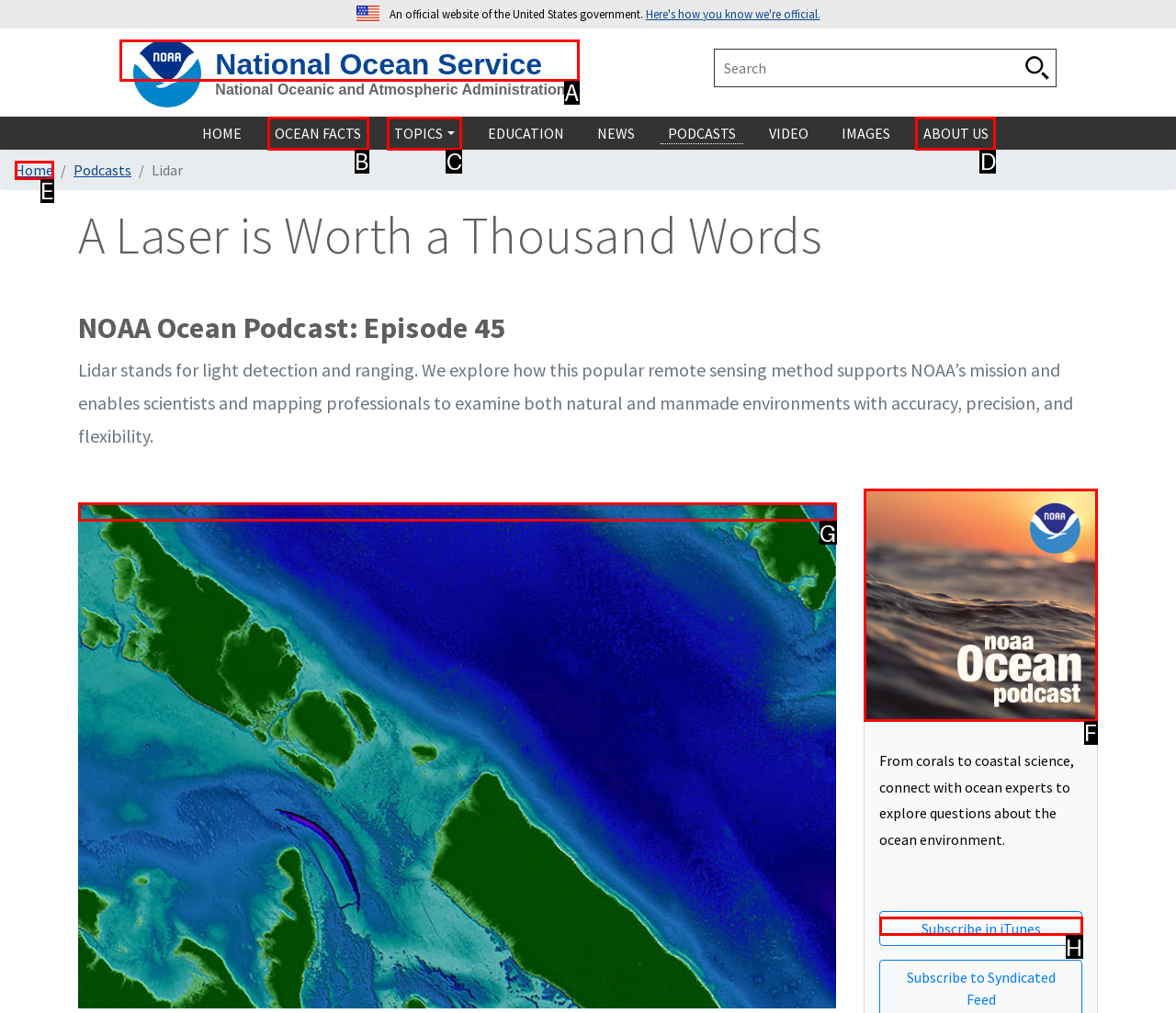Identify the letter of the option that should be selected to accomplish the following task: Listen to NOAA Ocean podcast. Provide the letter directly.

F